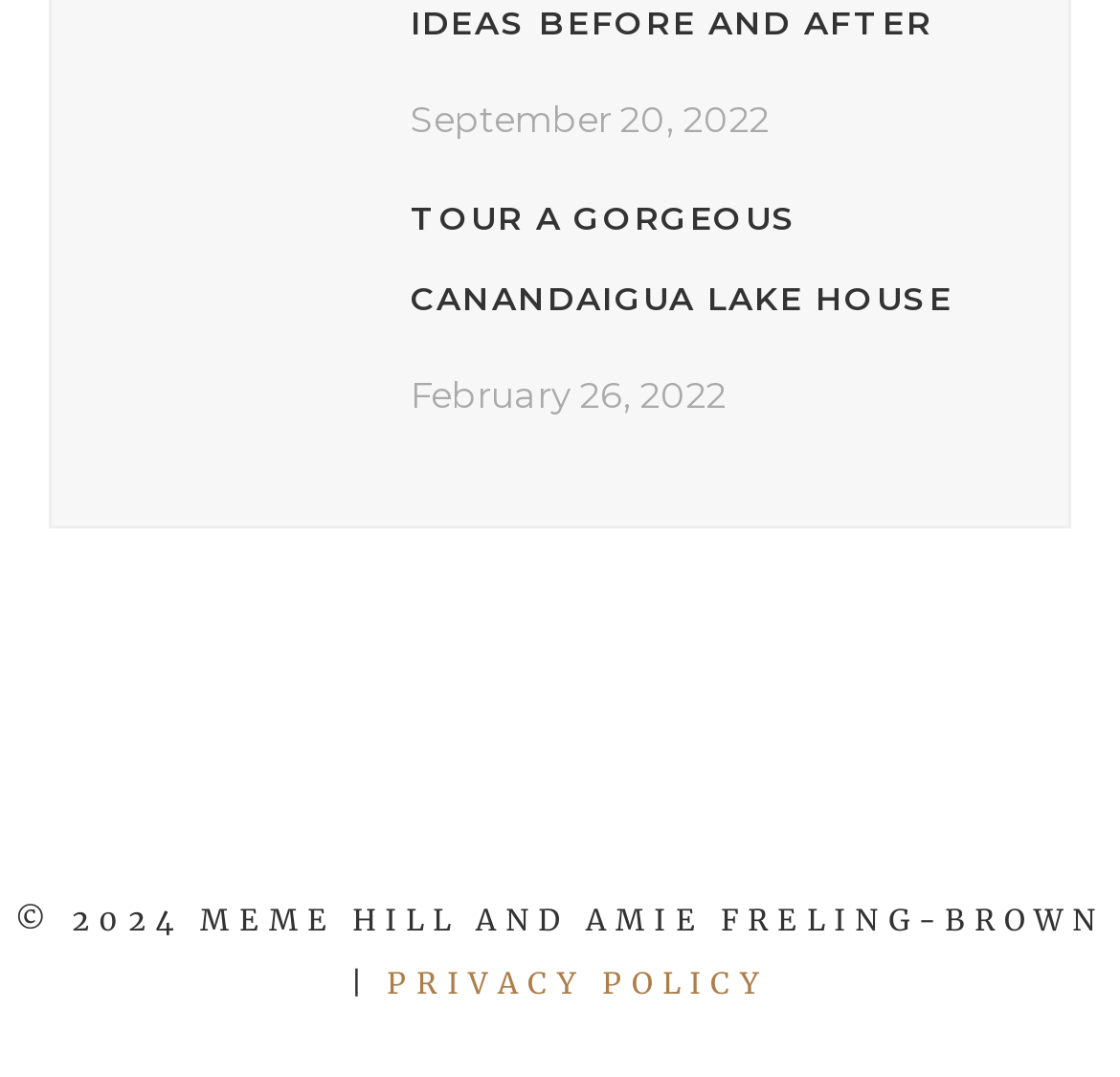For the element described, predict the bounding box coordinates as (top-left x, top-left y, bottom-right x, bottom-right y). All values should be between 0 and 1. Element description: Privacy Policy

[0.346, 0.897, 0.687, 0.932]